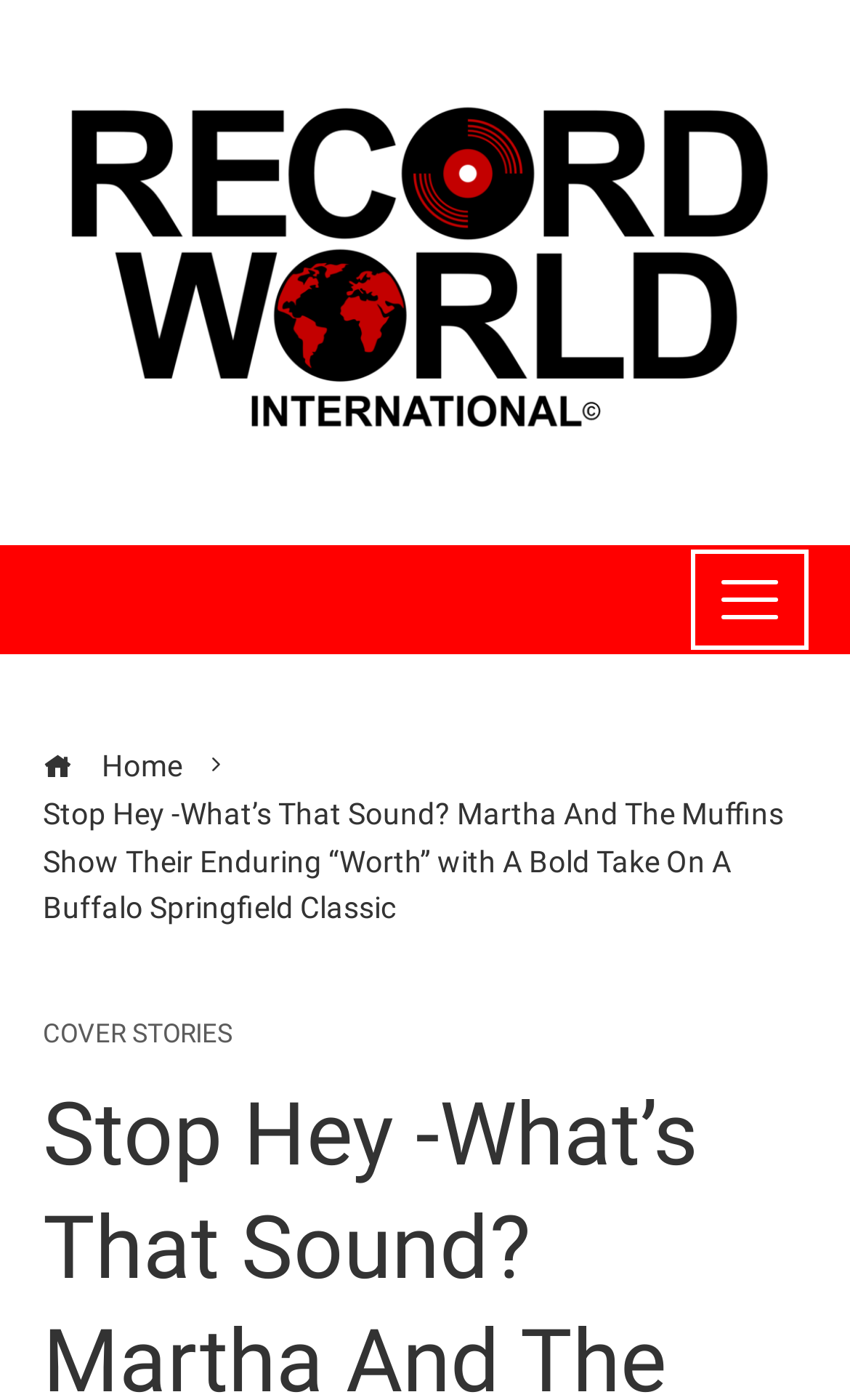Given the element description "Home" in the screenshot, predict the bounding box coordinates of that UI element.

[0.05, 0.535, 0.214, 0.56]